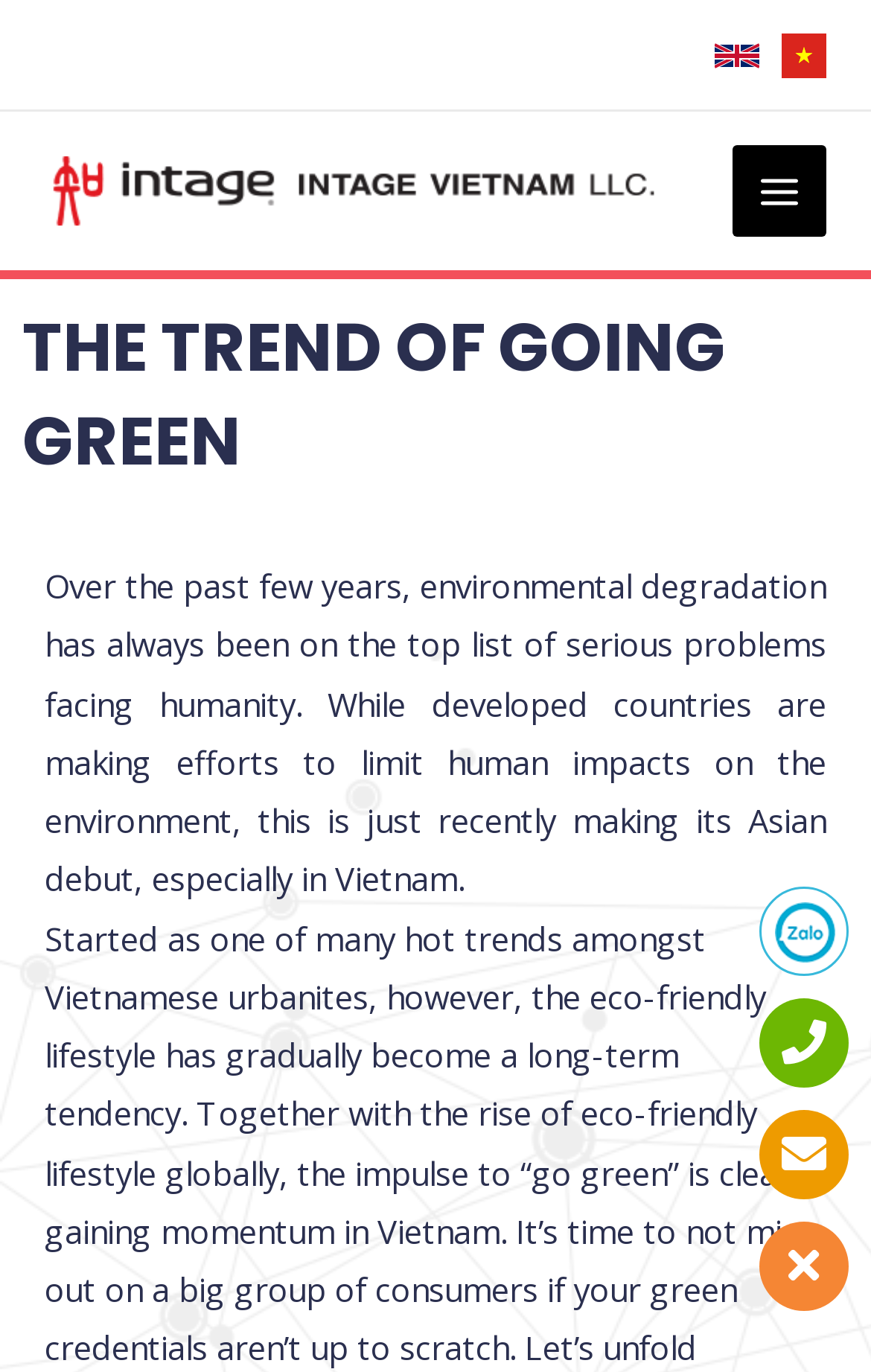How many links are there at the bottom of the page?
Respond to the question with a single word or phrase according to the image.

4